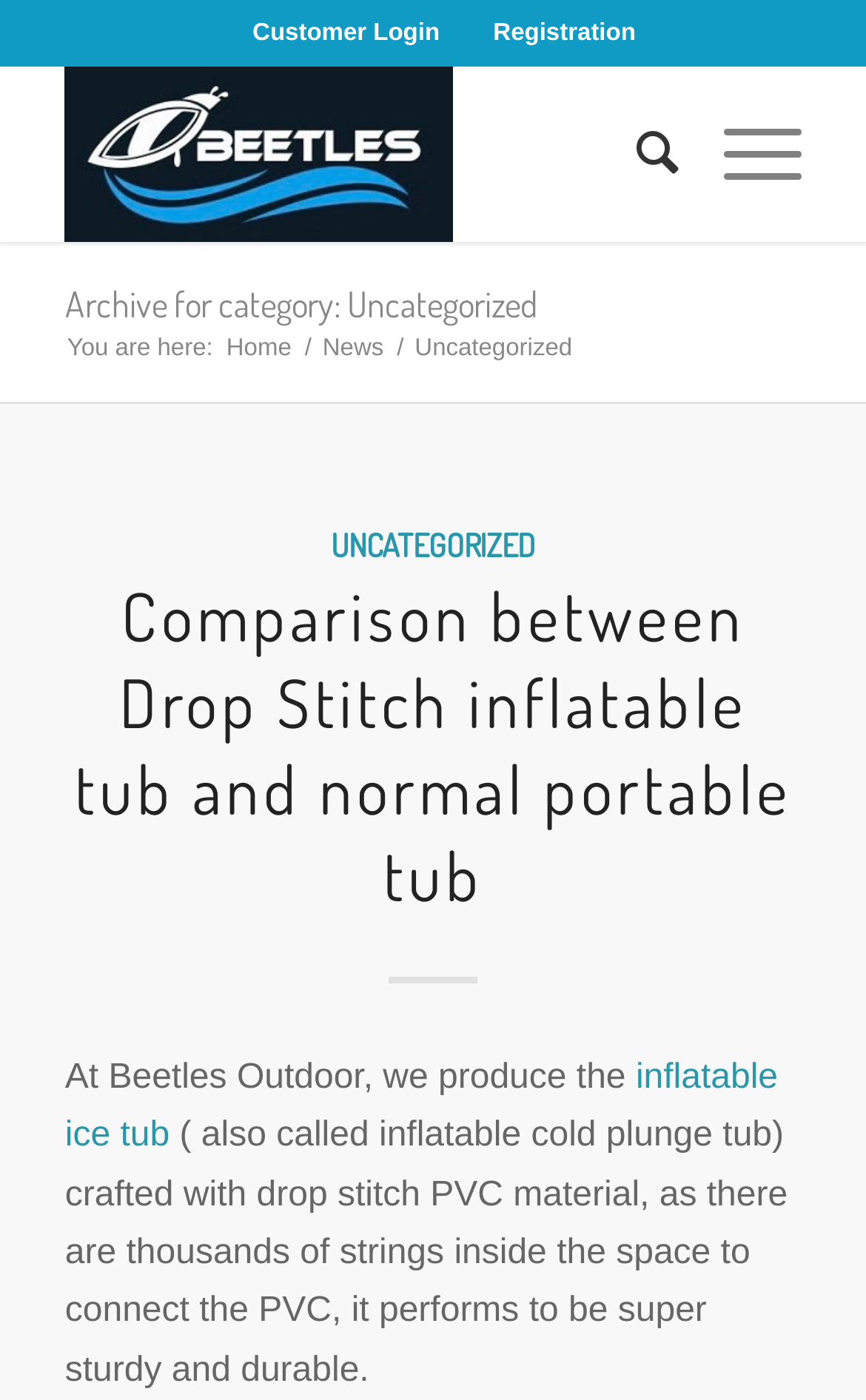Could you find the bounding box coordinates of the clickable area to complete this instruction: "read news"?

[0.365, 0.238, 0.451, 0.261]